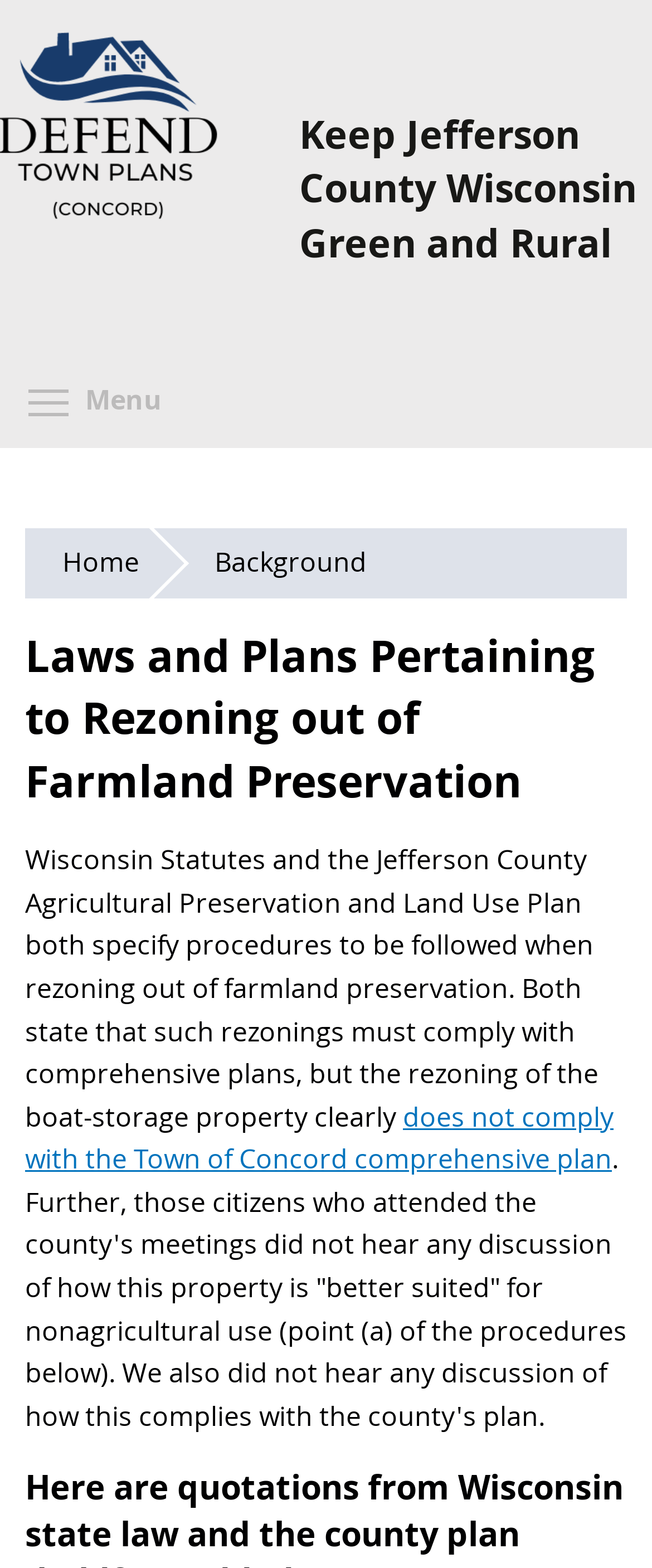Reply to the question with a single word or phrase:
What is the name of the county mentioned?

Jefferson County